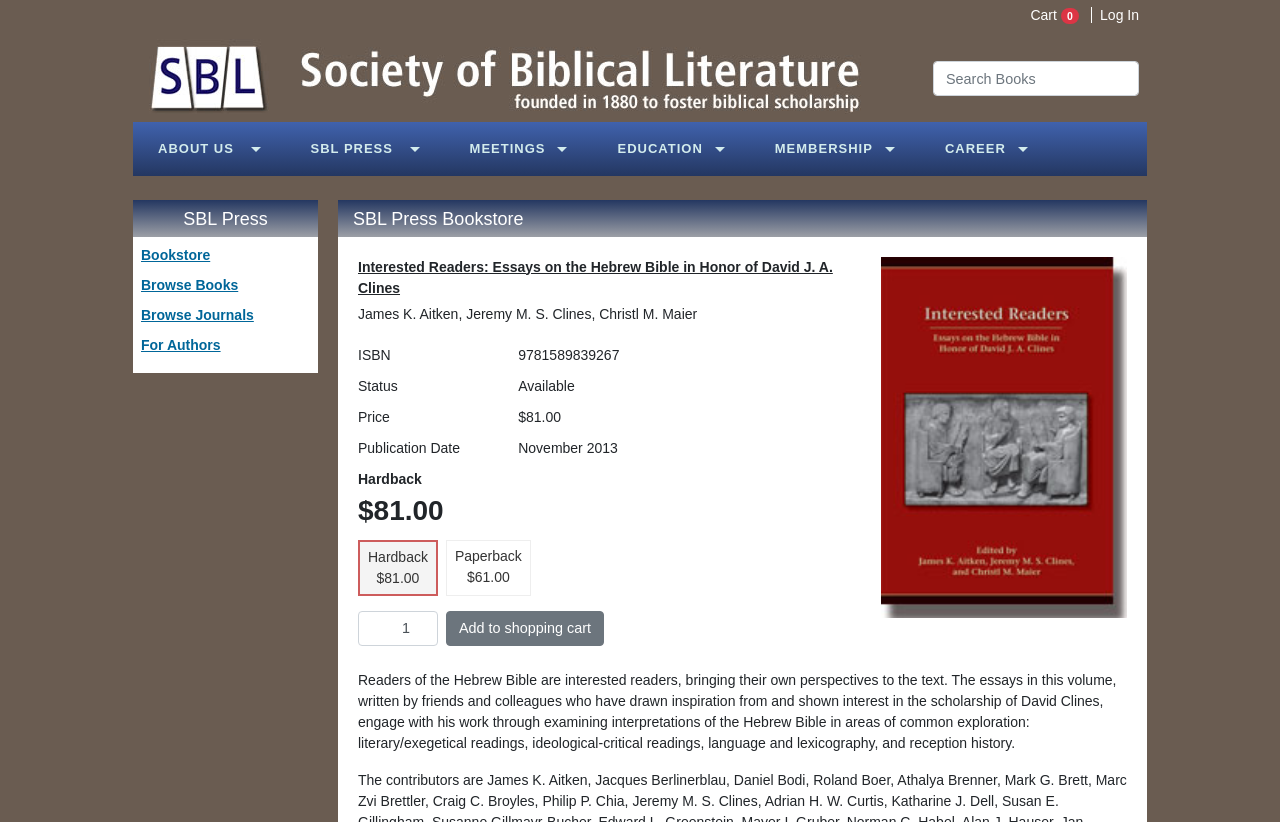What is the publication date of the book?
Please provide a detailed answer to the question.

I determined the answer by looking at the static text element 'November 2013' located at [0.405, 0.535, 0.483, 0.554] which is associated with the 'Publication Date' label, indicating the publication date of the book.